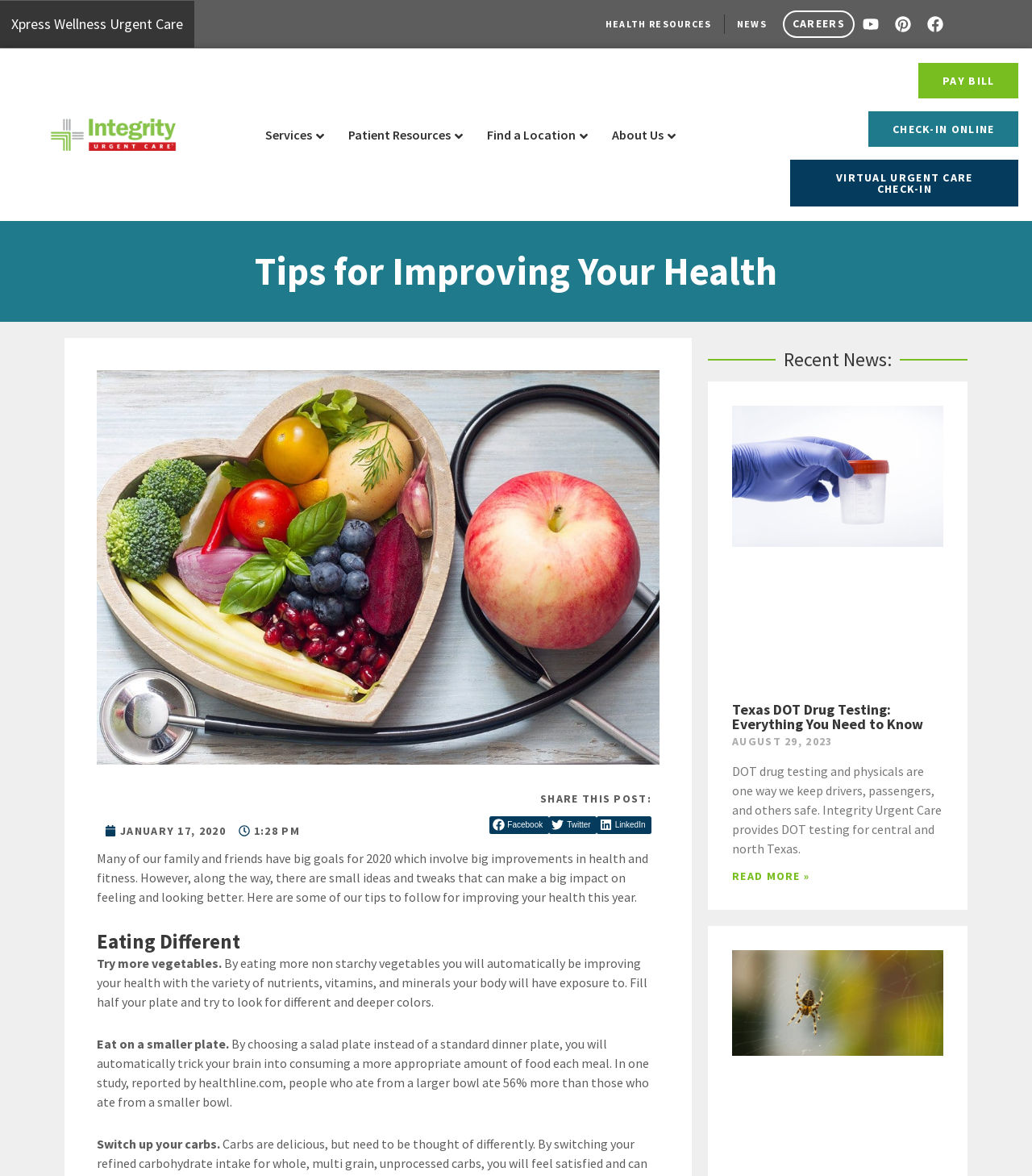Locate the bounding box coordinates of the area you need to click to fulfill this instruction: 'Read more about Texas DOT Drug Testing'. The coordinates must be in the form of four float numbers ranging from 0 to 1: [left, top, right, bottom].

[0.709, 0.738, 0.785, 0.751]